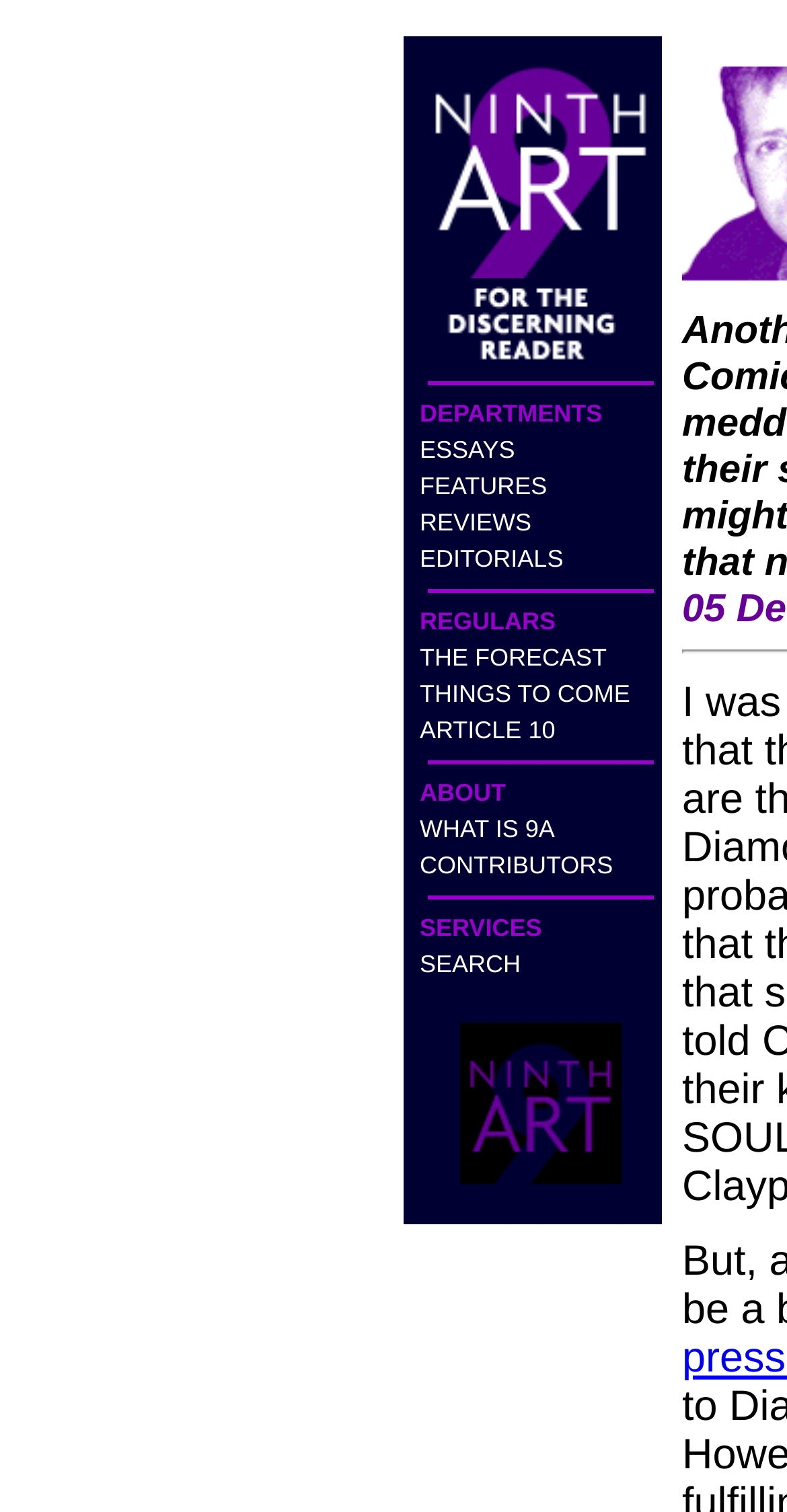Determine the bounding box coordinates of the clickable element to achieve the following action: 'search for something'. Provide the coordinates as four float values between 0 and 1, formatted as [left, top, right, bottom].

[0.533, 0.628, 0.662, 0.647]